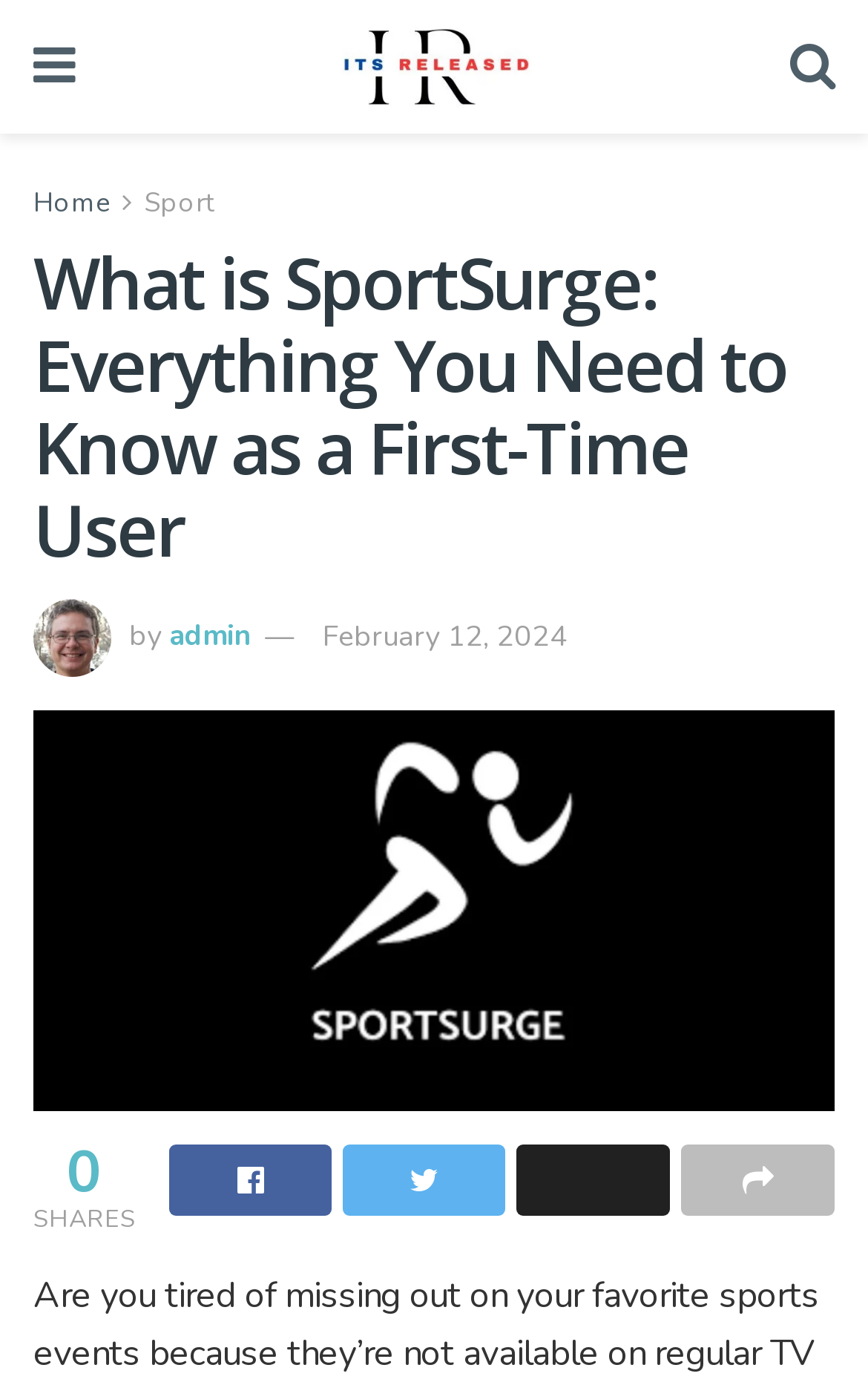Extract the primary headline from the webpage and present its text.

What is SportSurge: Everything You Need to Know as a First-Time User